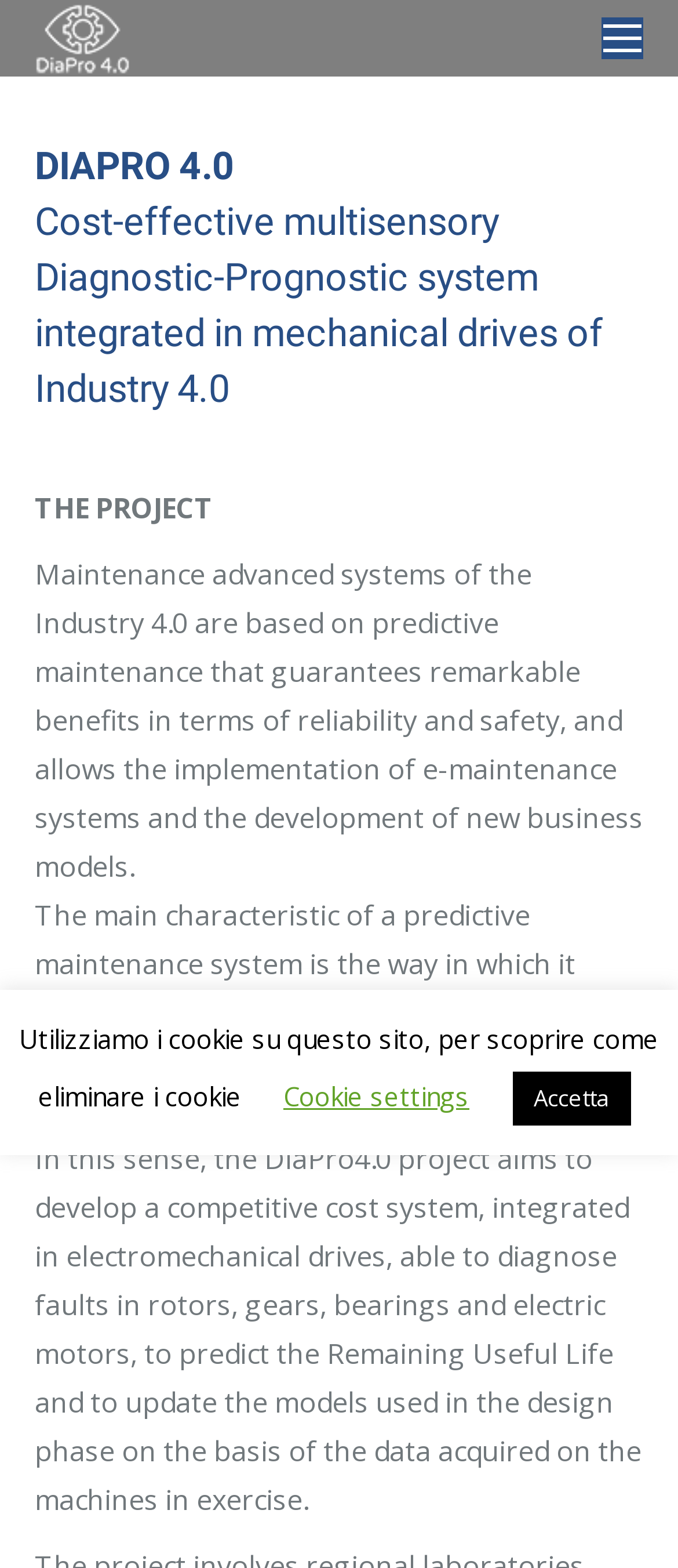Please provide a comprehensive answer to the question below using the information from the image: What is the purpose of the DiaPro 4.0 system in Industry 4.0?

The DiaPro 4.0 system is integrated in mechanical drives of Industry 4.0 and is based on predictive maintenance, which collects and elaborates signals with the use of advanced diagnostic and prognostic algorithms to diagnose faults and predict the Remaining Useful Life.